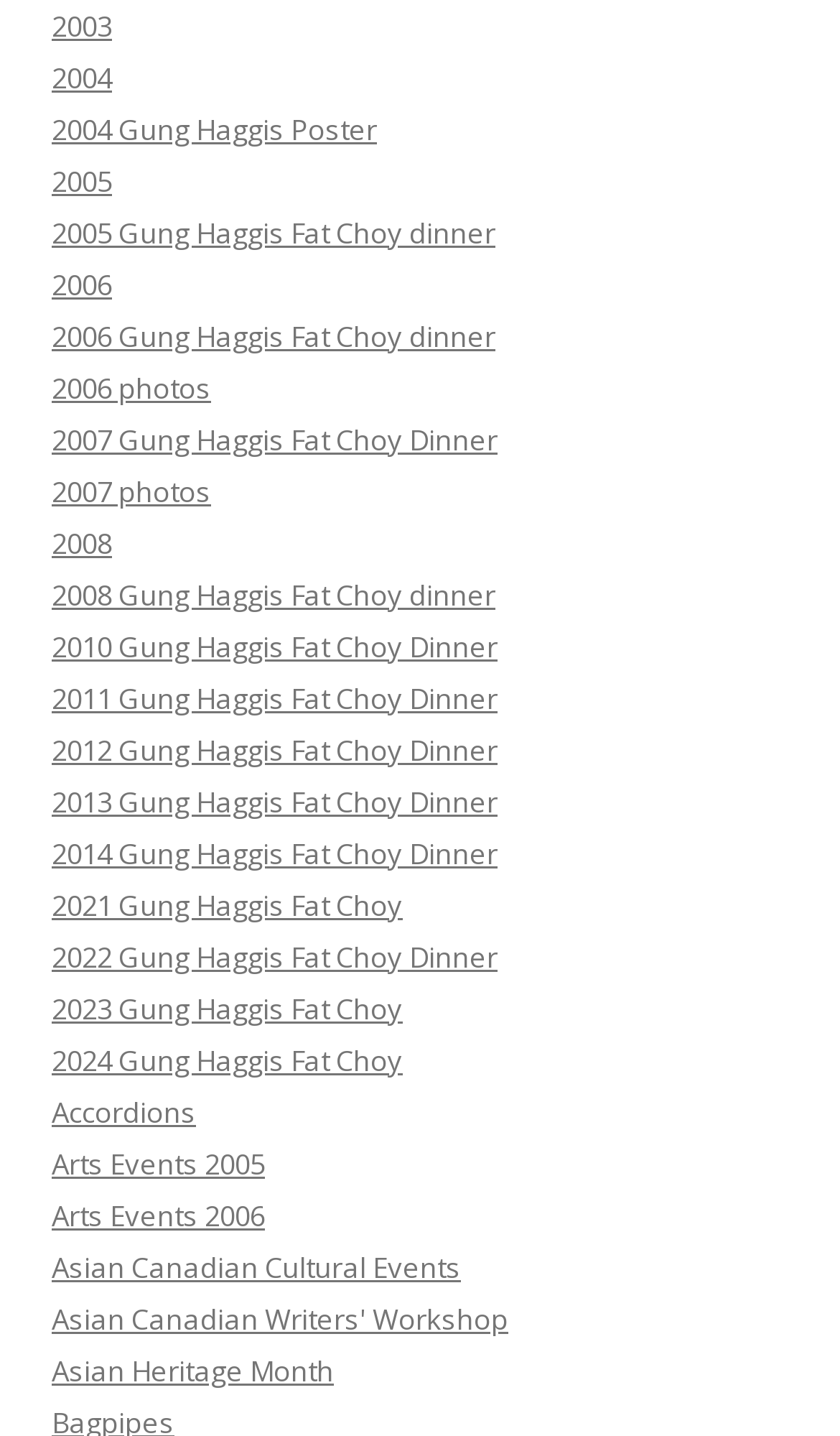Please find the bounding box coordinates of the element that you should click to achieve the following instruction: "Learn about Asian Canadian Writers' Workshop". The coordinates should be presented as four float numbers between 0 and 1: [left, top, right, bottom].

[0.062, 0.905, 0.605, 0.932]